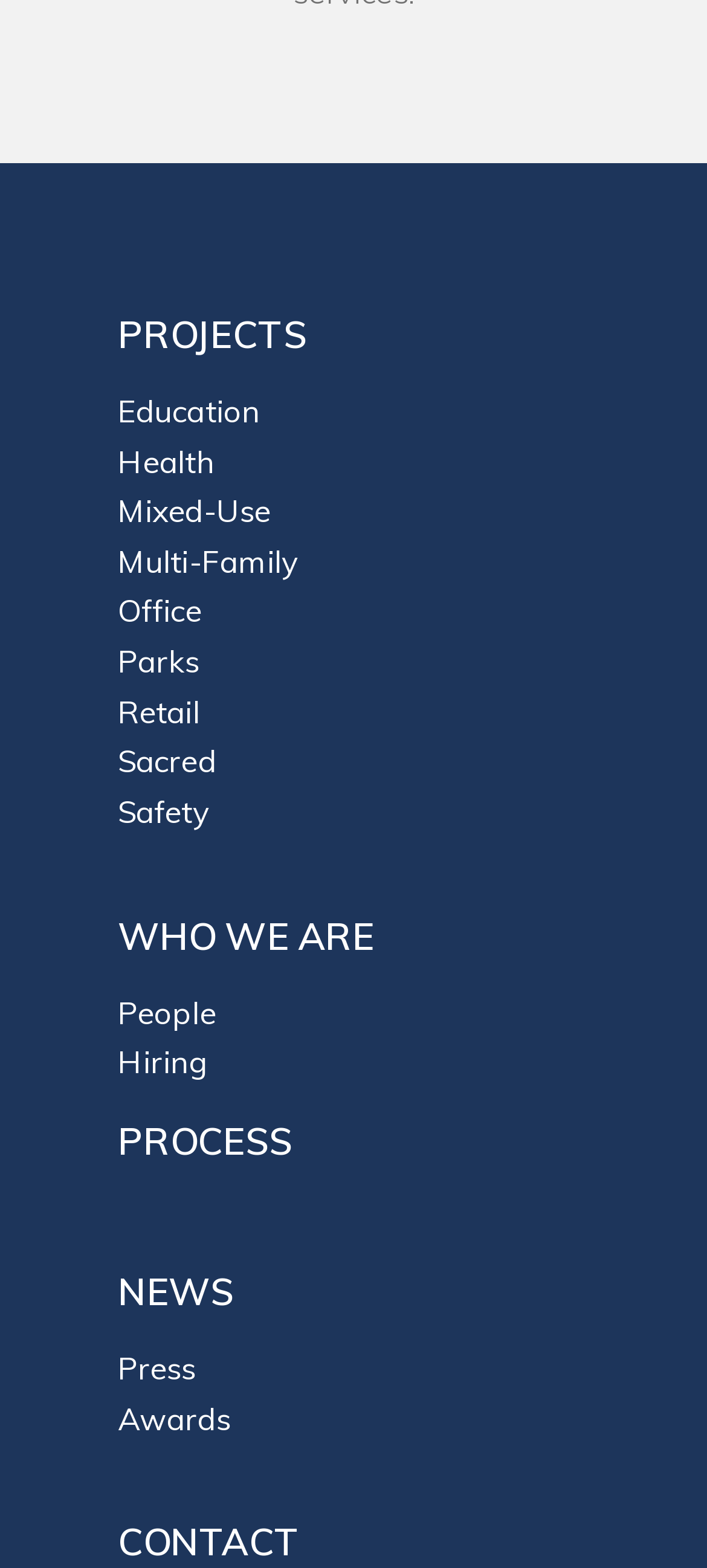Specify the bounding box coordinates of the element's region that should be clicked to achieve the following instruction: "read about who we are". The bounding box coordinates consist of four float numbers between 0 and 1, in the format [left, top, right, bottom].

[0.167, 0.581, 0.529, 0.611]